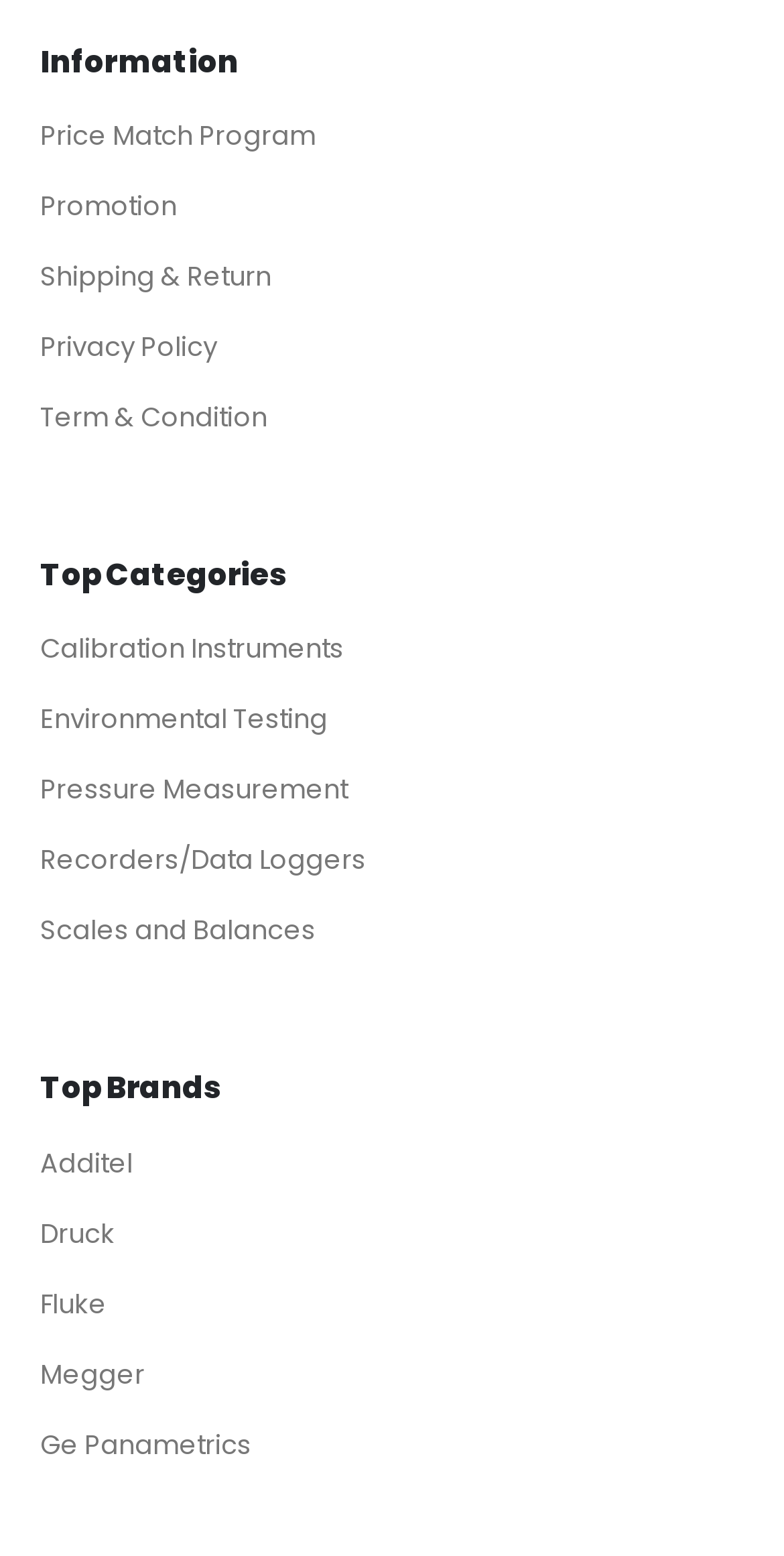Pinpoint the bounding box coordinates of the clickable element to carry out the following instruction: "Read Privacy Policy."

[0.051, 0.211, 0.277, 0.235]